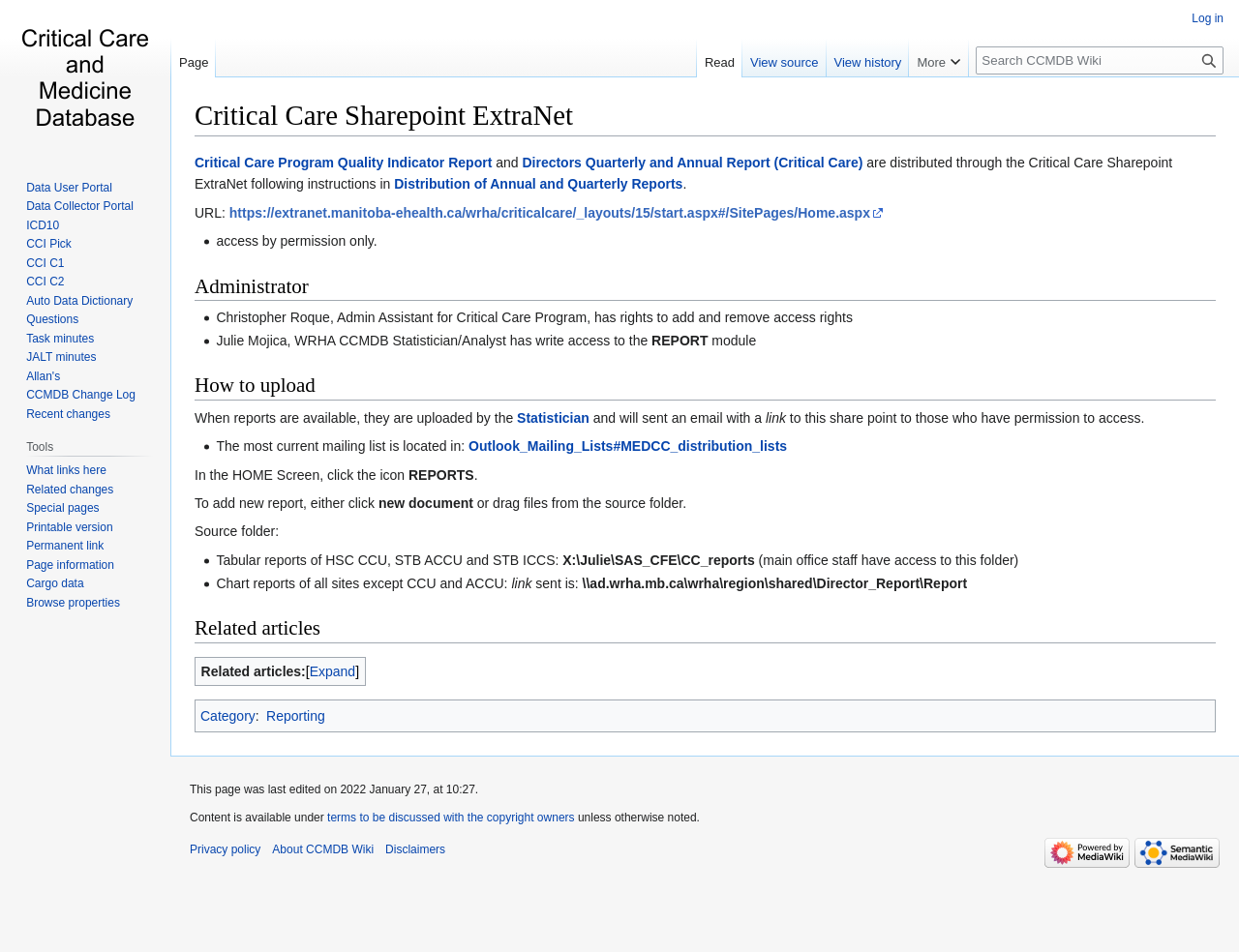Utilize the information from the image to answer the question in detail:
What is the role of the Statistician in uploading reports?

The webpage states that the Statistician is responsible for uploading reports to the Sharepoint, and will send an email with a link to those who have permission to access.